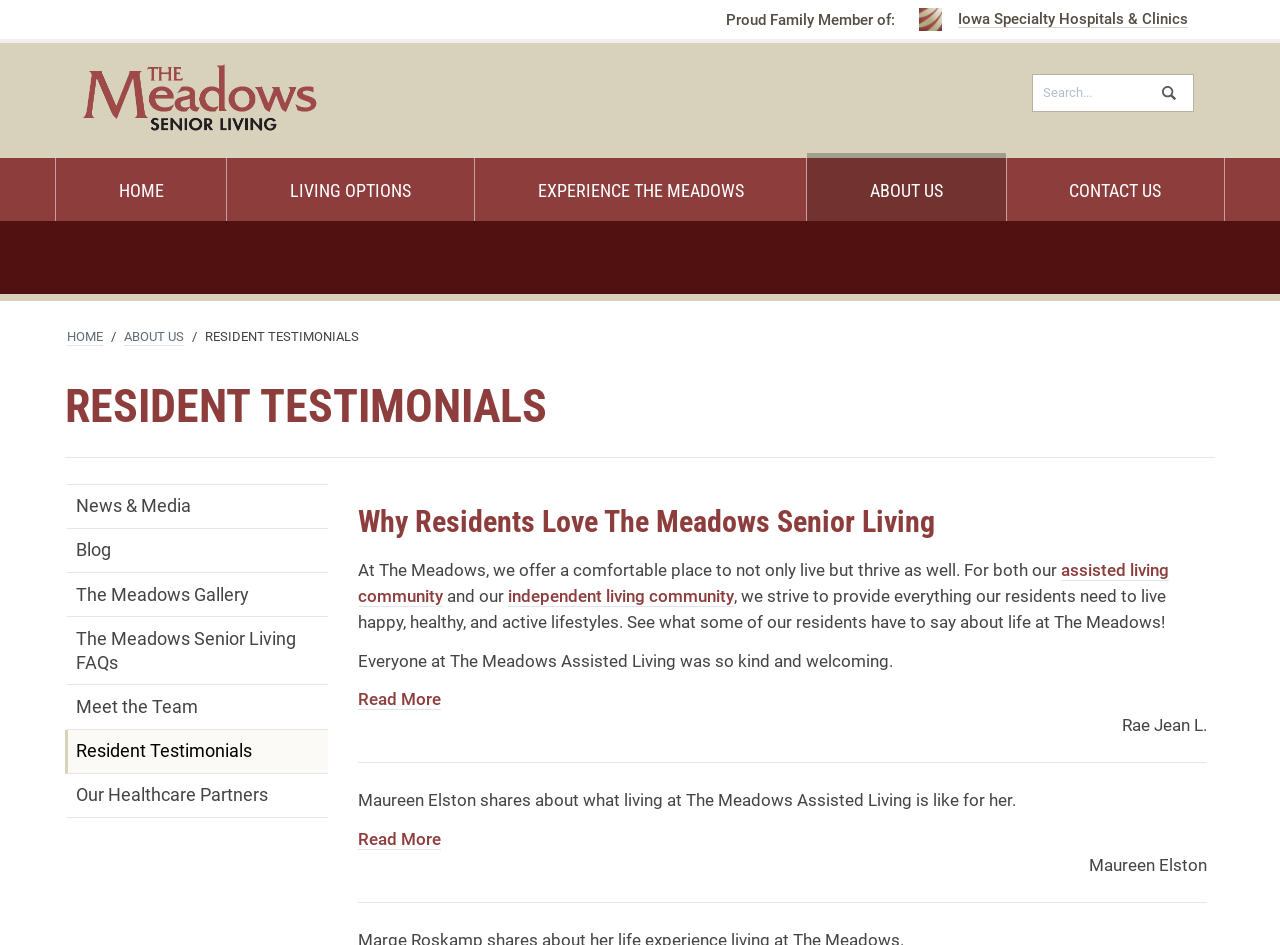What is the name of the senior community?
Answer the question based on the image using a single word or a brief phrase.

The Meadows